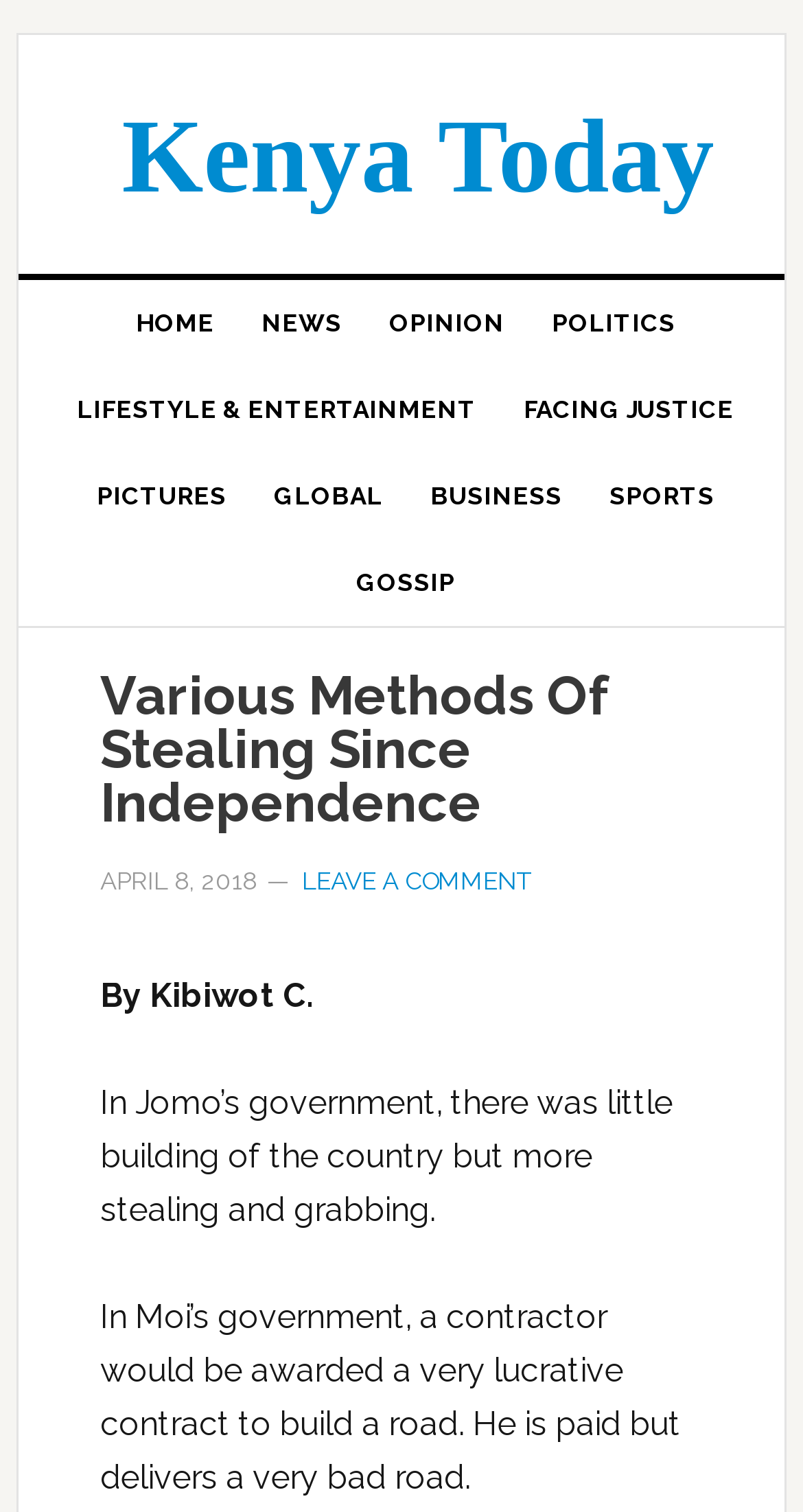What is the name of the author of the article?
Kindly give a detailed and elaborate answer to the question.

I found the author's name by looking at the static text element that says 'By Kibiwot C.' which is located below the main heading of the article.